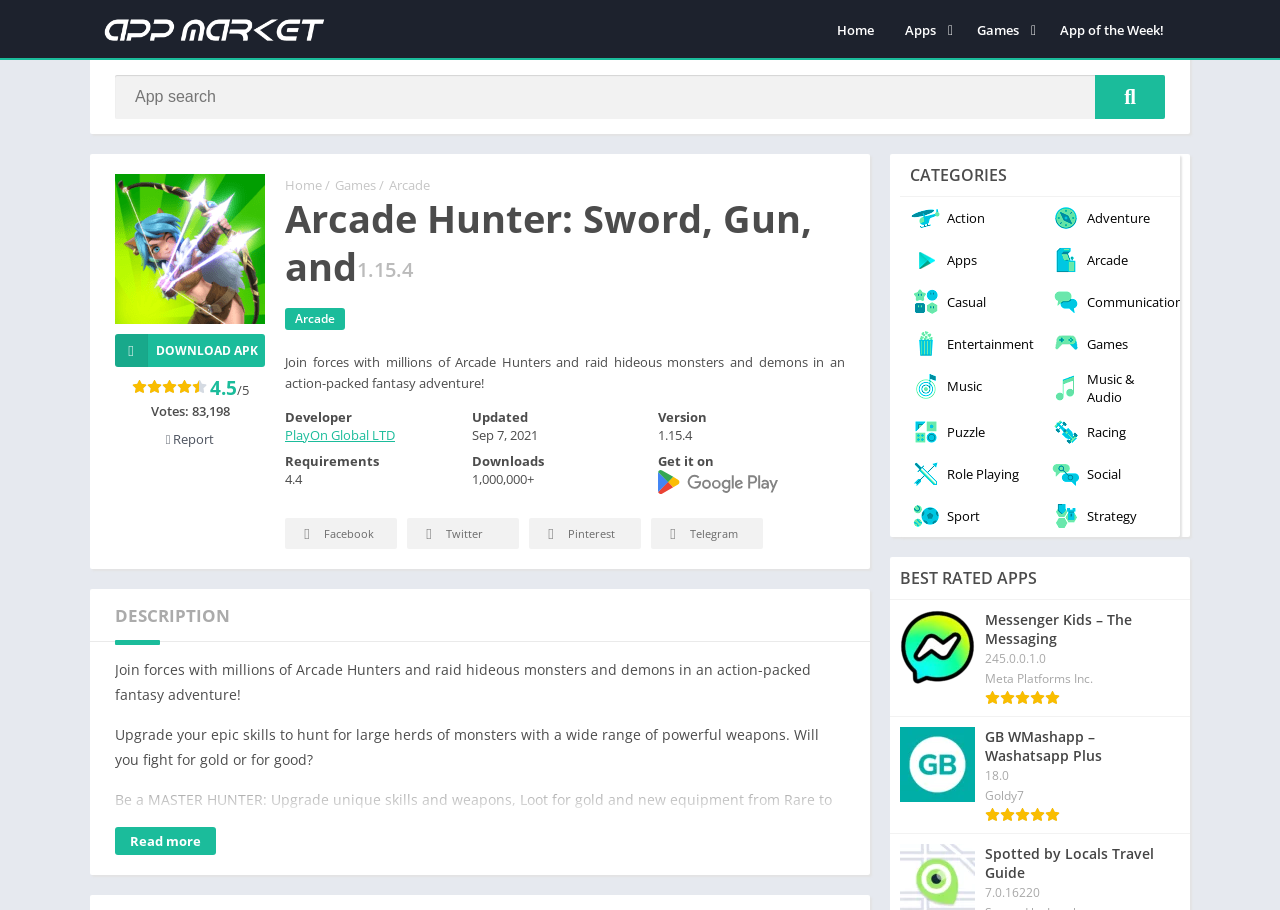What is the latest version of Arcade Hunter?
From the details in the image, answer the question comprehensively.

I found the latest version by looking at the static text '1.15.4' near the 'Version' text, which indicates the latest version of the app.